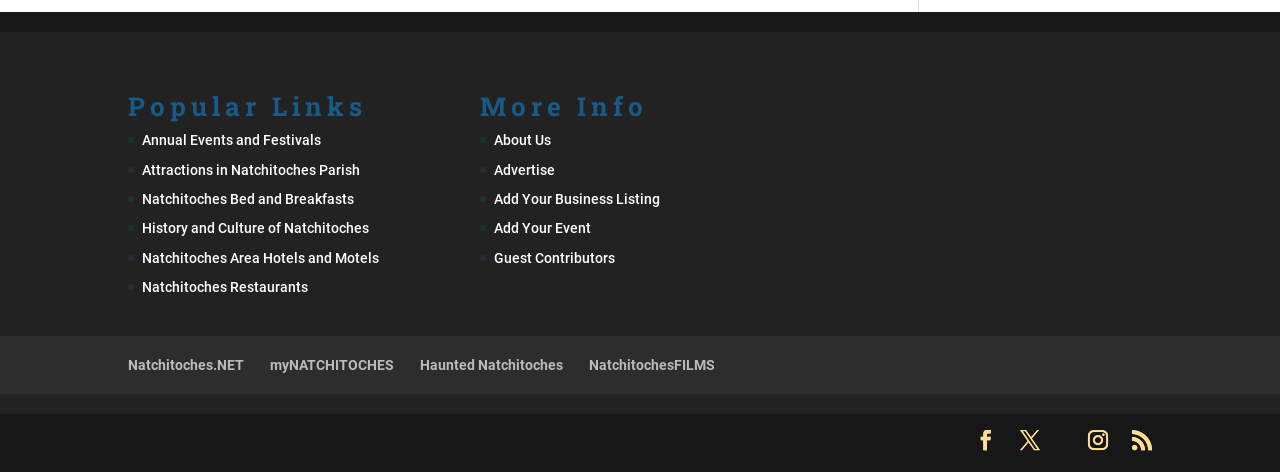Please determine the bounding box coordinates of the area that needs to be clicked to complete this task: 'Learn about Natchitoches history and culture'. The coordinates must be four float numbers between 0 and 1, formatted as [left, top, right, bottom].

[0.111, 0.467, 0.288, 0.501]